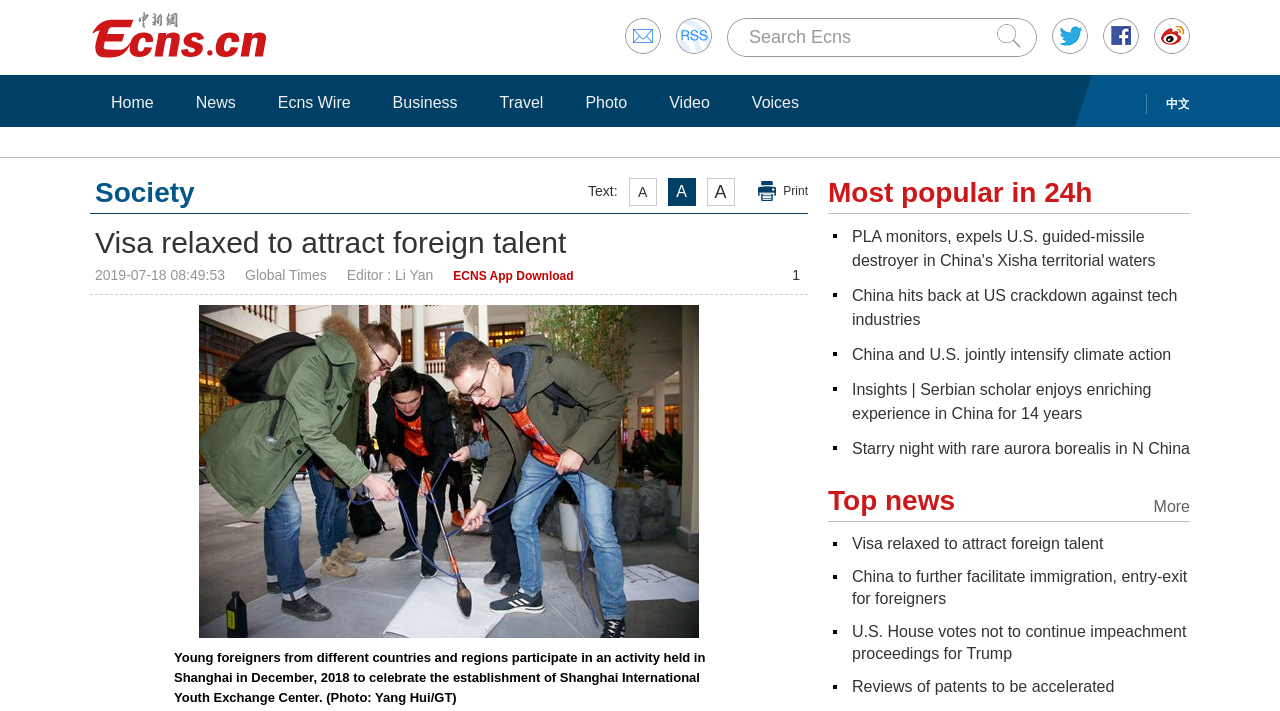What is the name of the publication of the article?
Provide a detailed and well-explained answer to the question.

I found the name of the publication by looking at the text 'Global Times' which is located below the title 'Visa relaxed to attract foreign talent'.